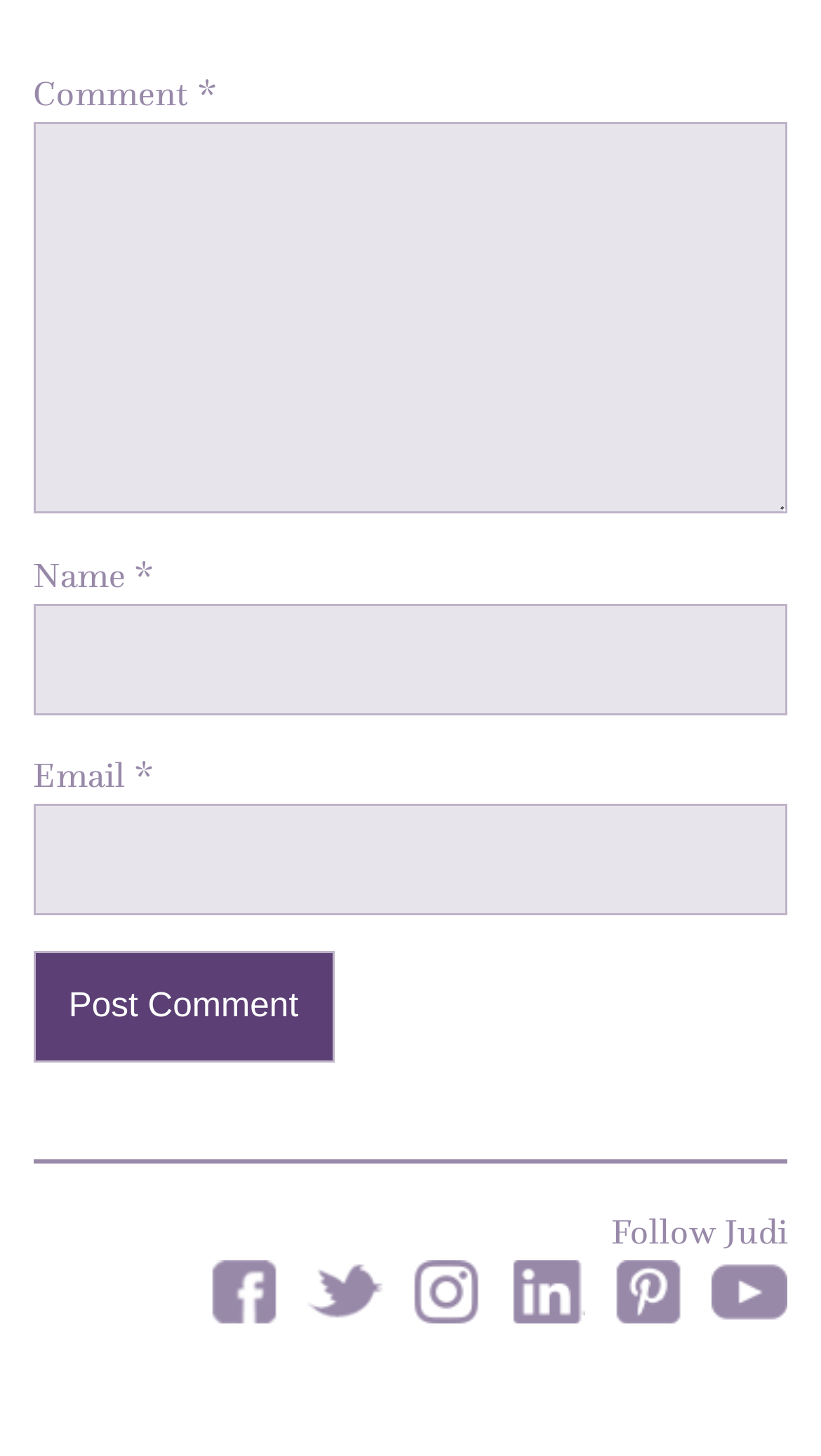What is the label of the first textbox?
Craft a detailed and extensive response to the question.

The first textbox has a label 'Comment *' which indicates that it is a required field, and the user needs to enter a comment to proceed.